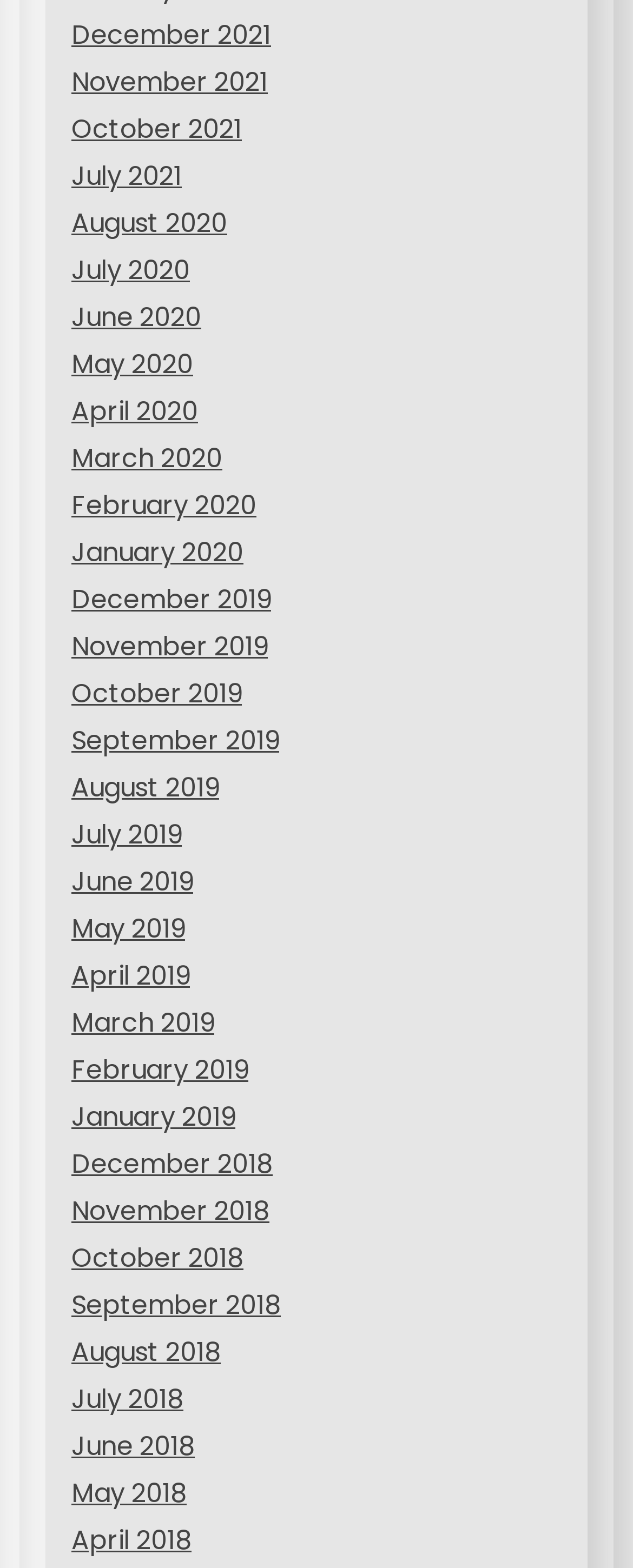Please pinpoint the bounding box coordinates for the region I should click to adhere to this instruction: "View August 2019".

[0.113, 0.491, 0.346, 0.515]